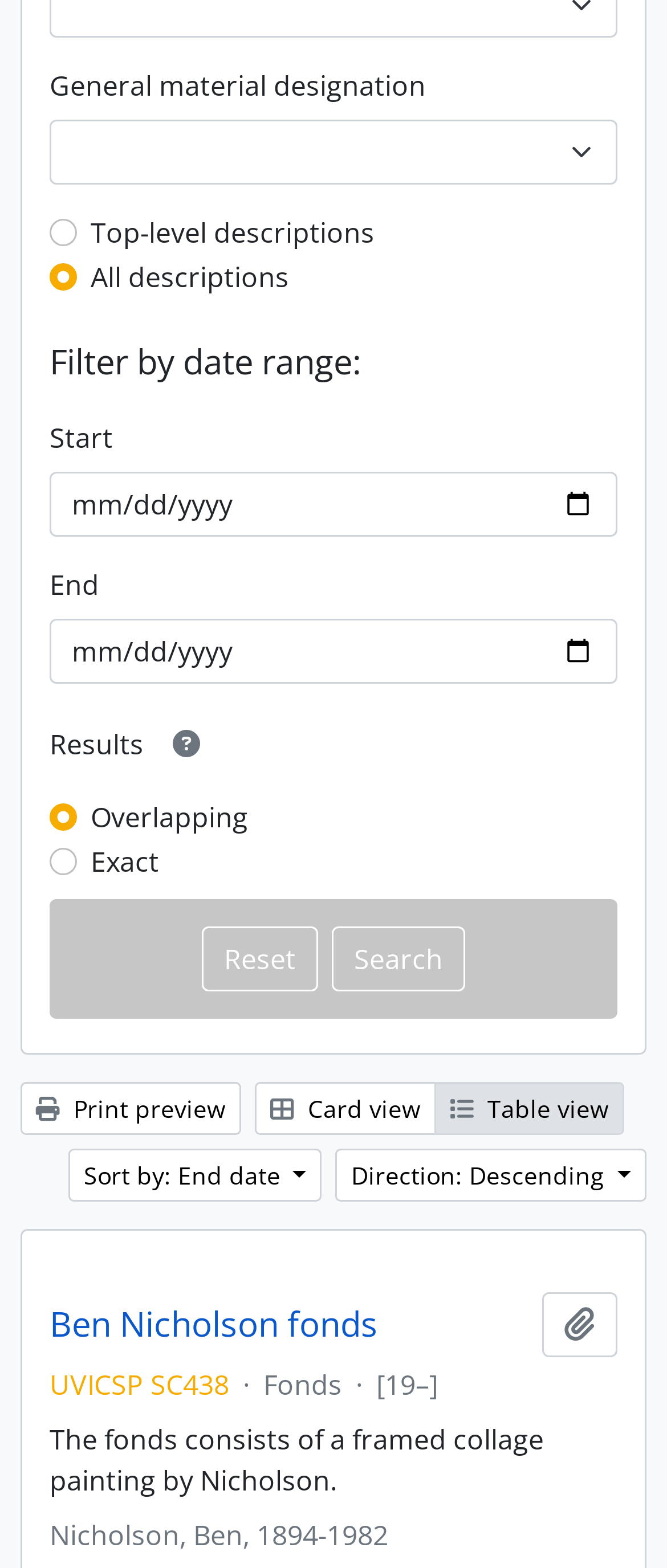What is the name of the fonds described in the search result?
Based on the image, respond with a single word or phrase.

Ben Nicholson fonds